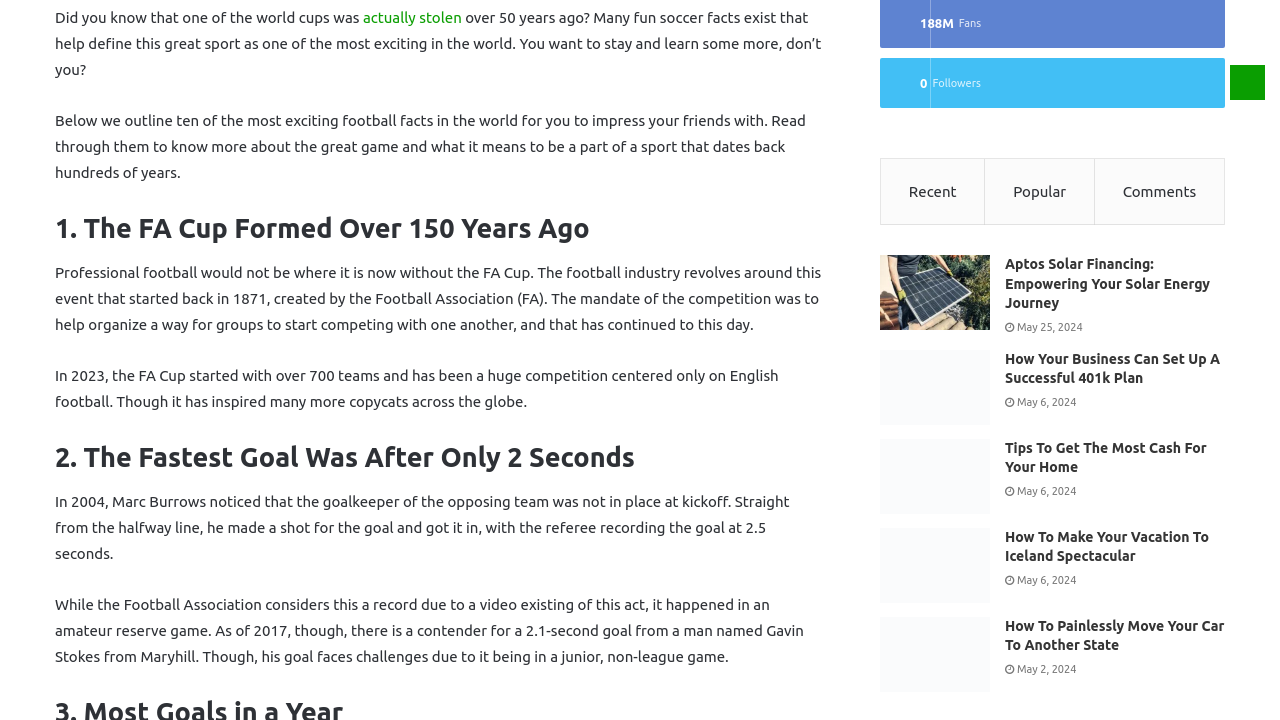Please identify the bounding box coordinates of the element I need to click to follow this instruction: "View the post about How Your Business Can Set Up A Successful 401k Plan".

[0.688, 0.486, 0.773, 0.59]